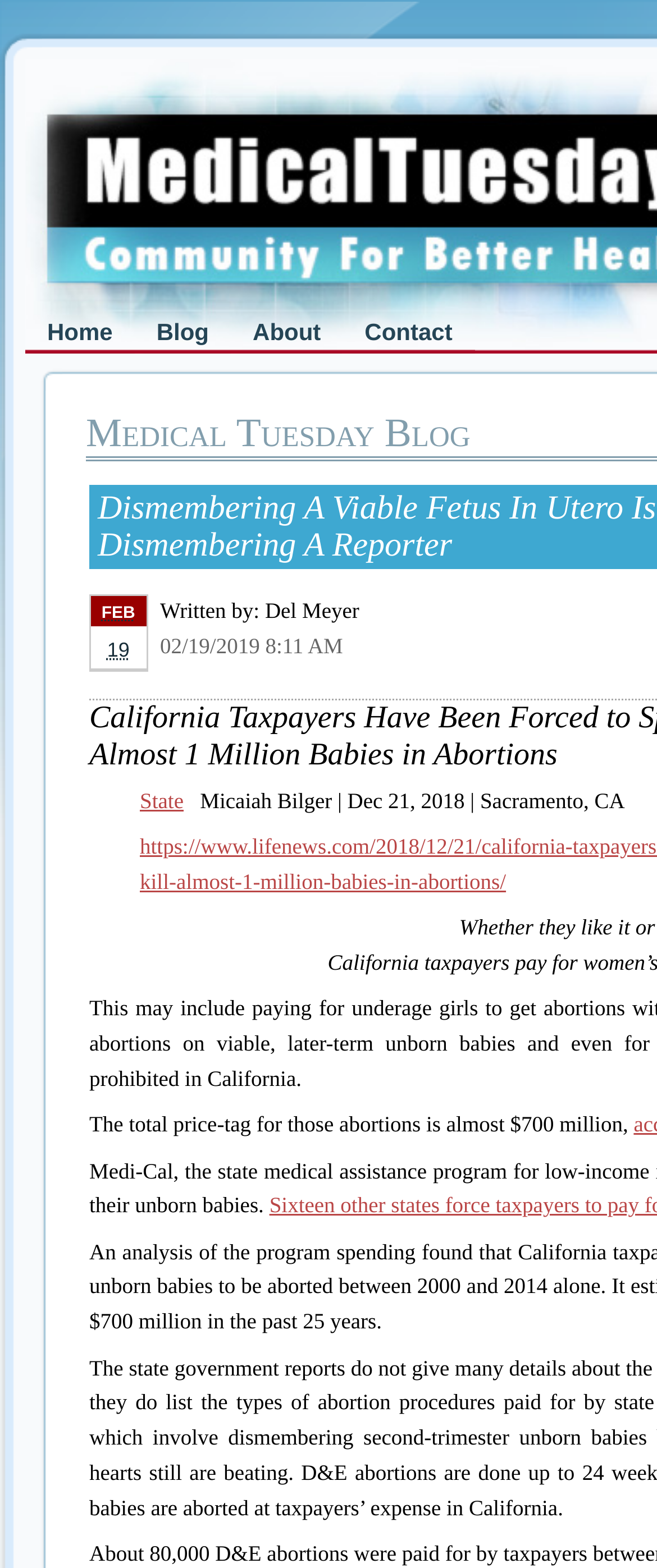What is the author's profession?
Provide a thorough and detailed answer to the question.

The author's profession is not explicitly stated on the webpage, although it appears that the author is discussing health care and related topics.